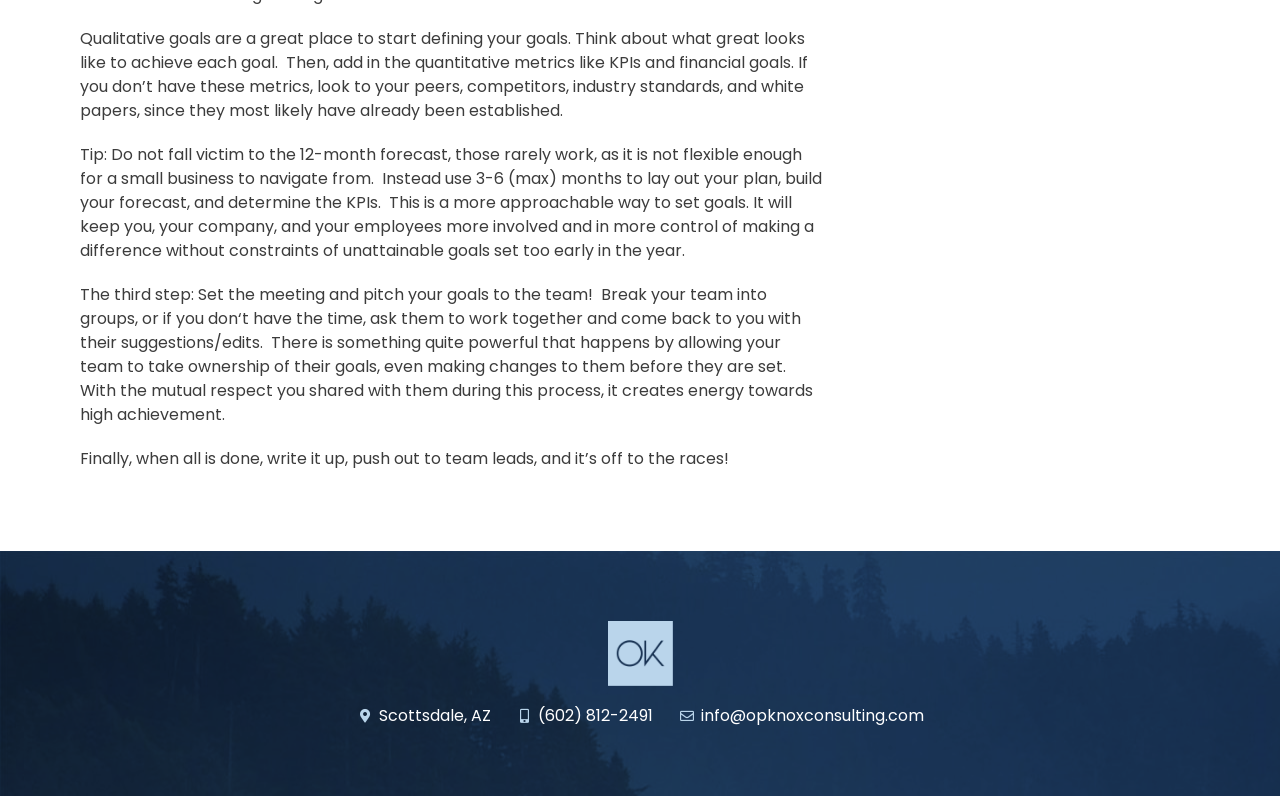What is the purpose of setting qualitative goals?
Provide a well-explained and detailed answer to the question.

According to the webpage, setting qualitative goals is the first step in defining what great looks like to achieve each goal. This is where you think about what great looks like, and then add in quantitative metrics like KPIs and financial goals.